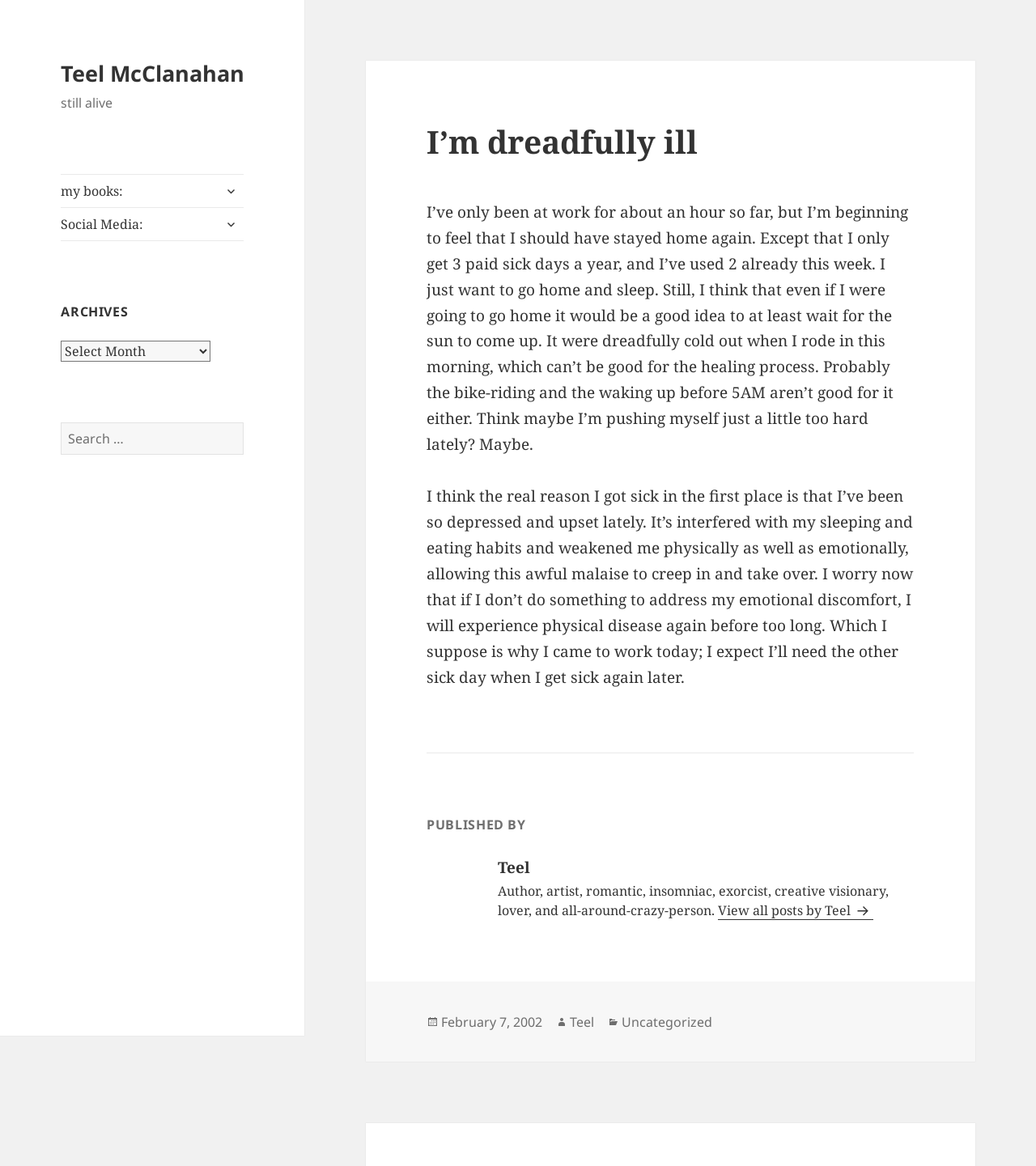Give a short answer to this question using one word or a phrase:
How many links are there in the 'Social Media:' section?

1